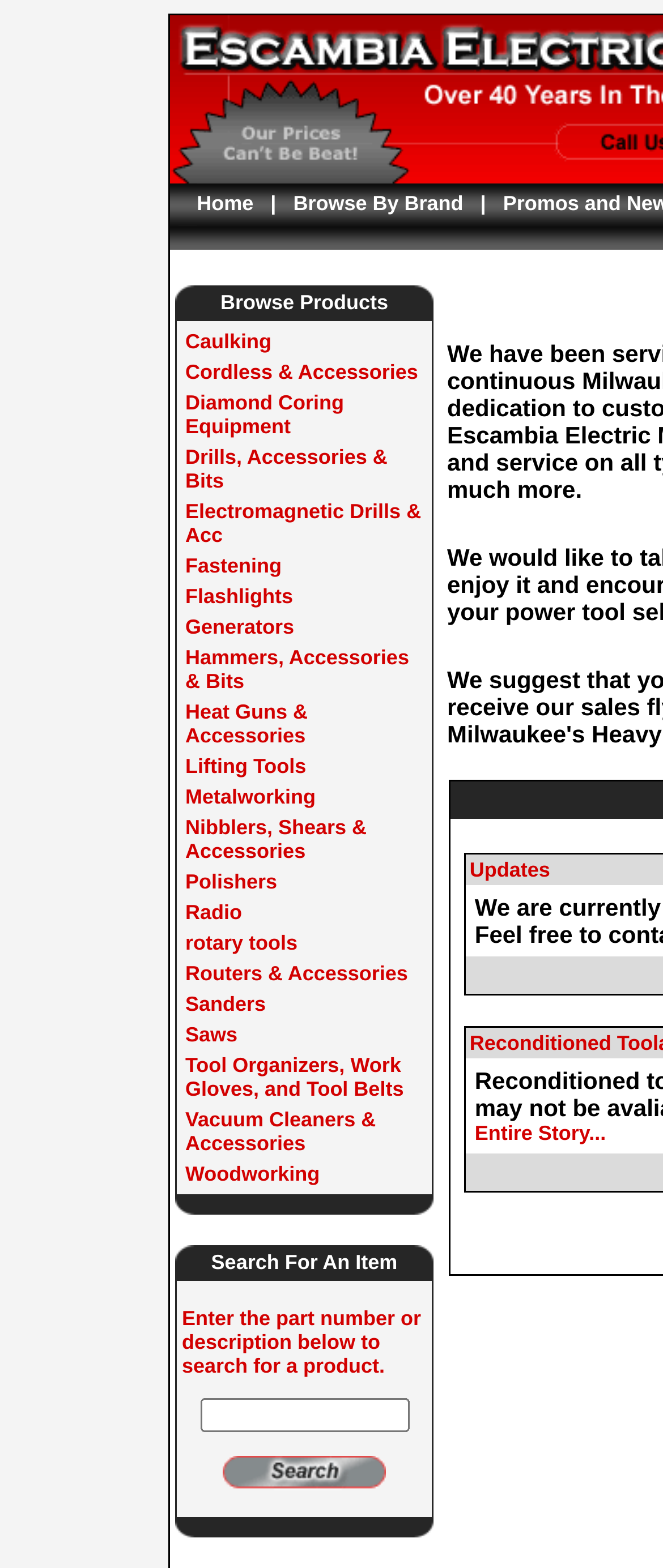Based on the element description, predict the bounding box coordinates (top-left x, top-left y, bottom-right x, bottom-right y) for the UI element in the screenshot: Radio

[0.279, 0.574, 0.365, 0.589]